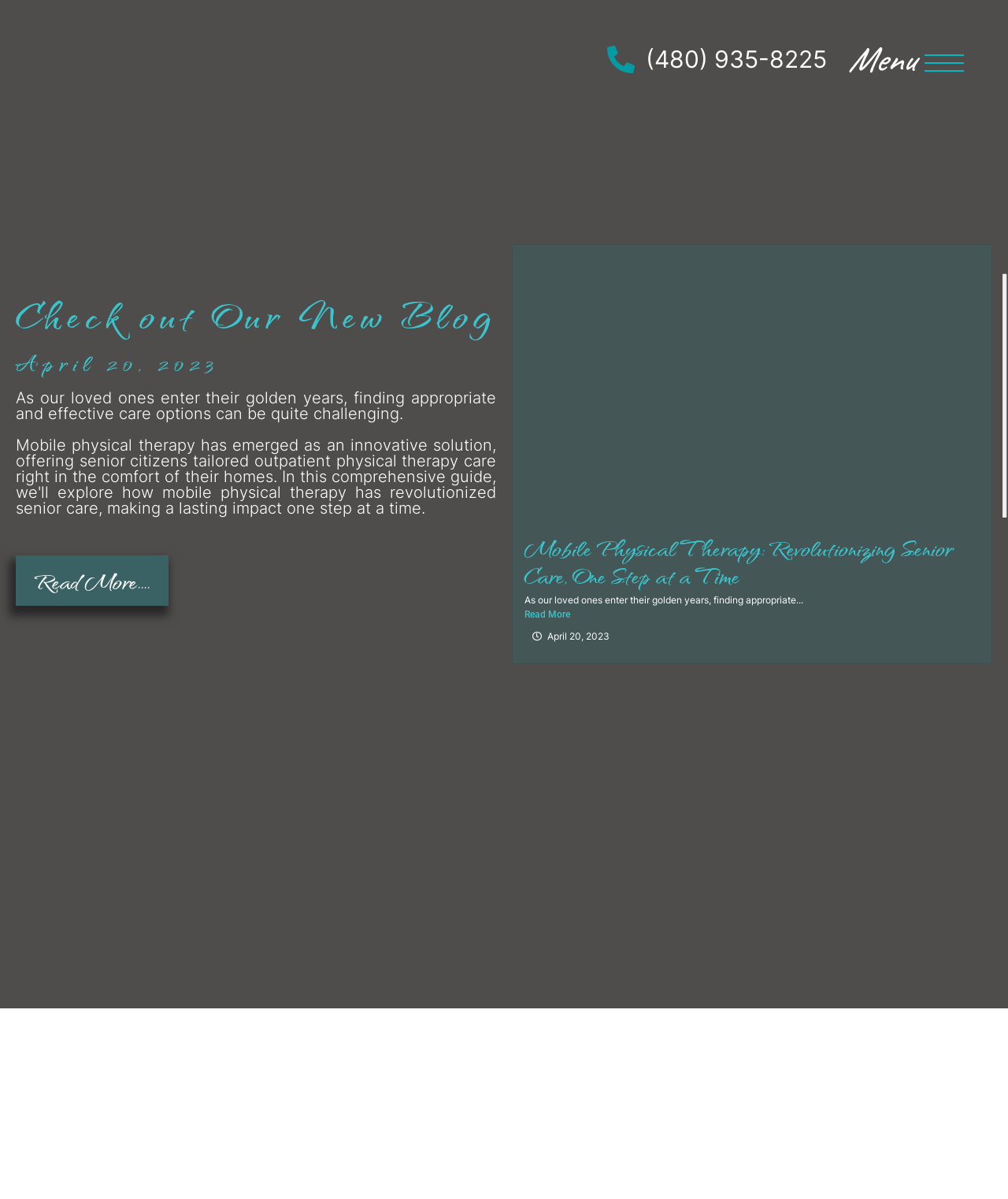Extract the bounding box for the UI element that matches this description: "name="submit" value="Post Comment"".

None